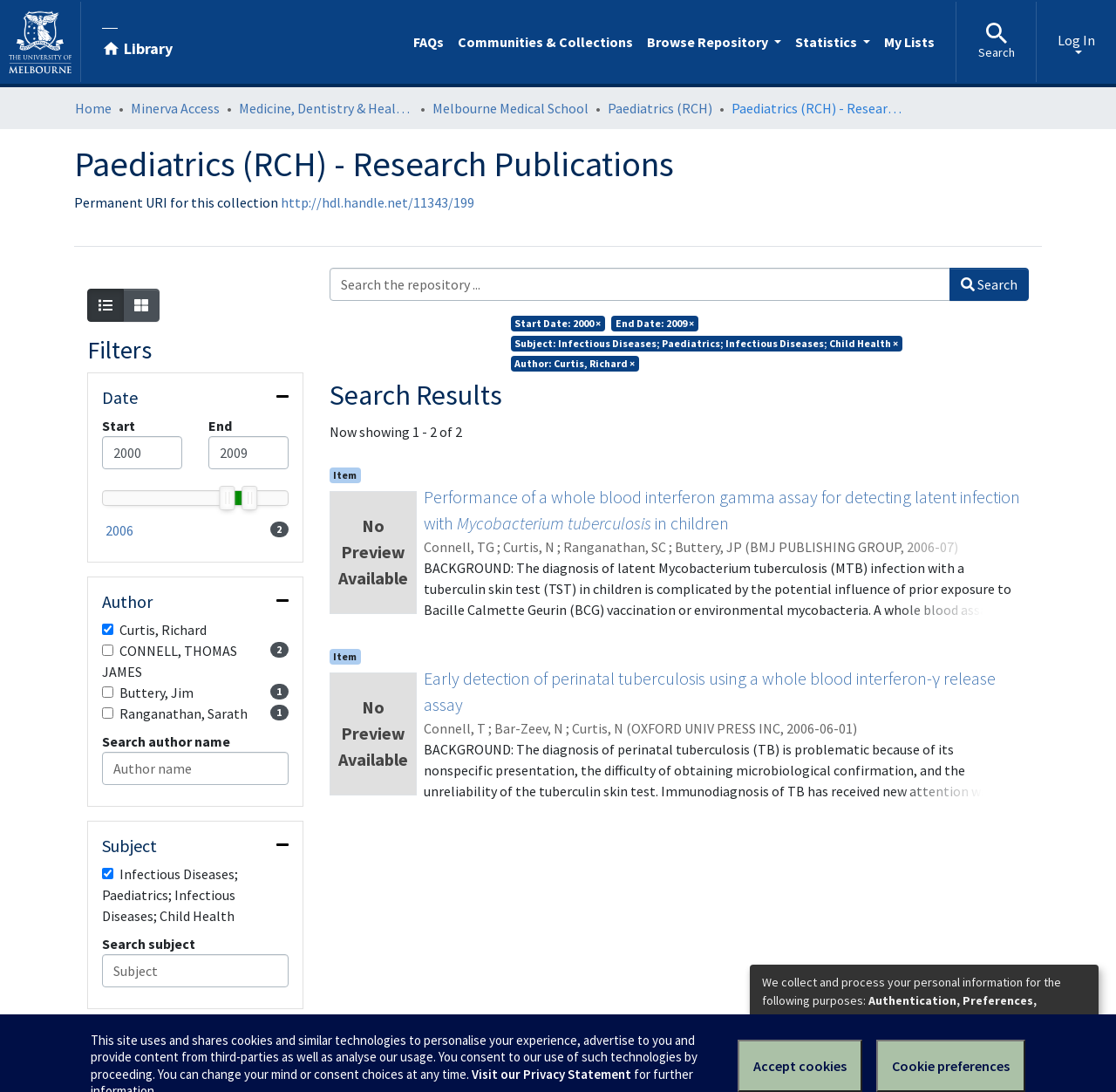Please determine the primary heading and provide its text.

Paediatrics (RCH) - Research Publications